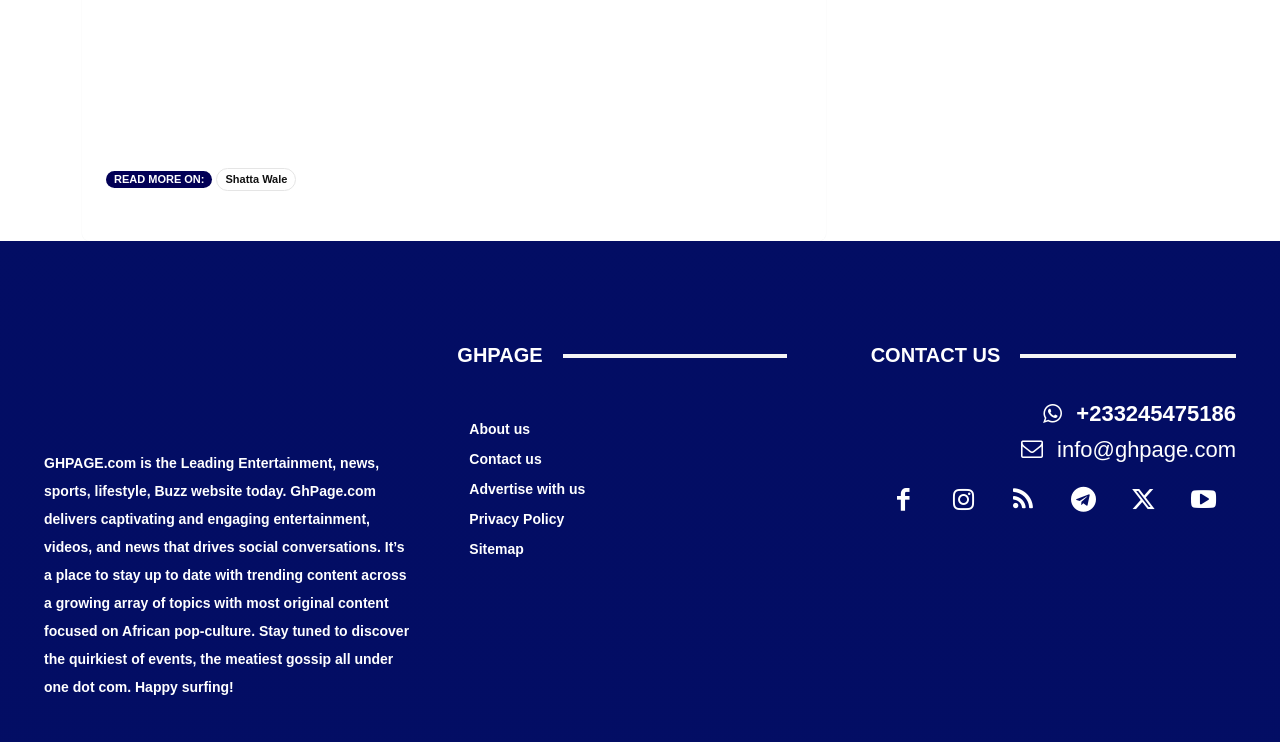Determine the bounding box coordinates for the UI element with the following description: "About us". The coordinates should be four float numbers between 0 and 1, represented as [left, top, right, bottom].

[0.367, 0.558, 0.615, 0.599]